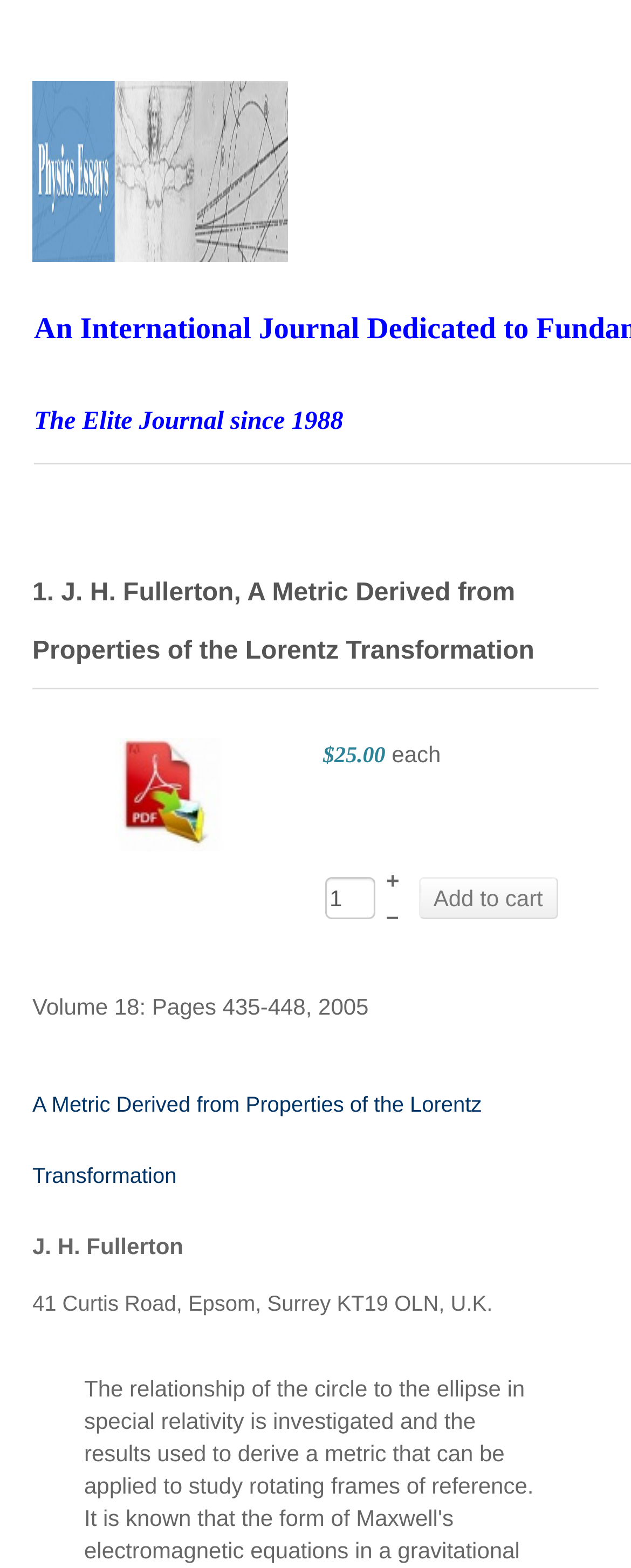Explain the webpage in detail, including its primary components.

This webpage appears to be a publication page for a physics journal article. At the top, there is a link with a long title that describes the journal's focus on fundamental questions in physics, taking up a significant portion of the top section. Below this link, there is a heading that displays the article title, "A Metric Derived from Properties of the Lorentz Transformation" by J. H. Fullerton.

On the right side of the article title, there is a link with no text, followed by a static text displaying the price "$25.00 each". Below this, there is a layout table with two rows. The first row contains a textbox, a "+" link, and an "Add to cart" link. The second row has a "-" link.

Further down the page, there are three static text elements. The first displays the publication information, "Volume 18: Pages 435-448, 2005". The second is another heading with the article title, and the third displays the author's name and address.

Overall, the webpage is focused on presenting a specific journal article, with options to add it to a cart and displaying relevant publication information.